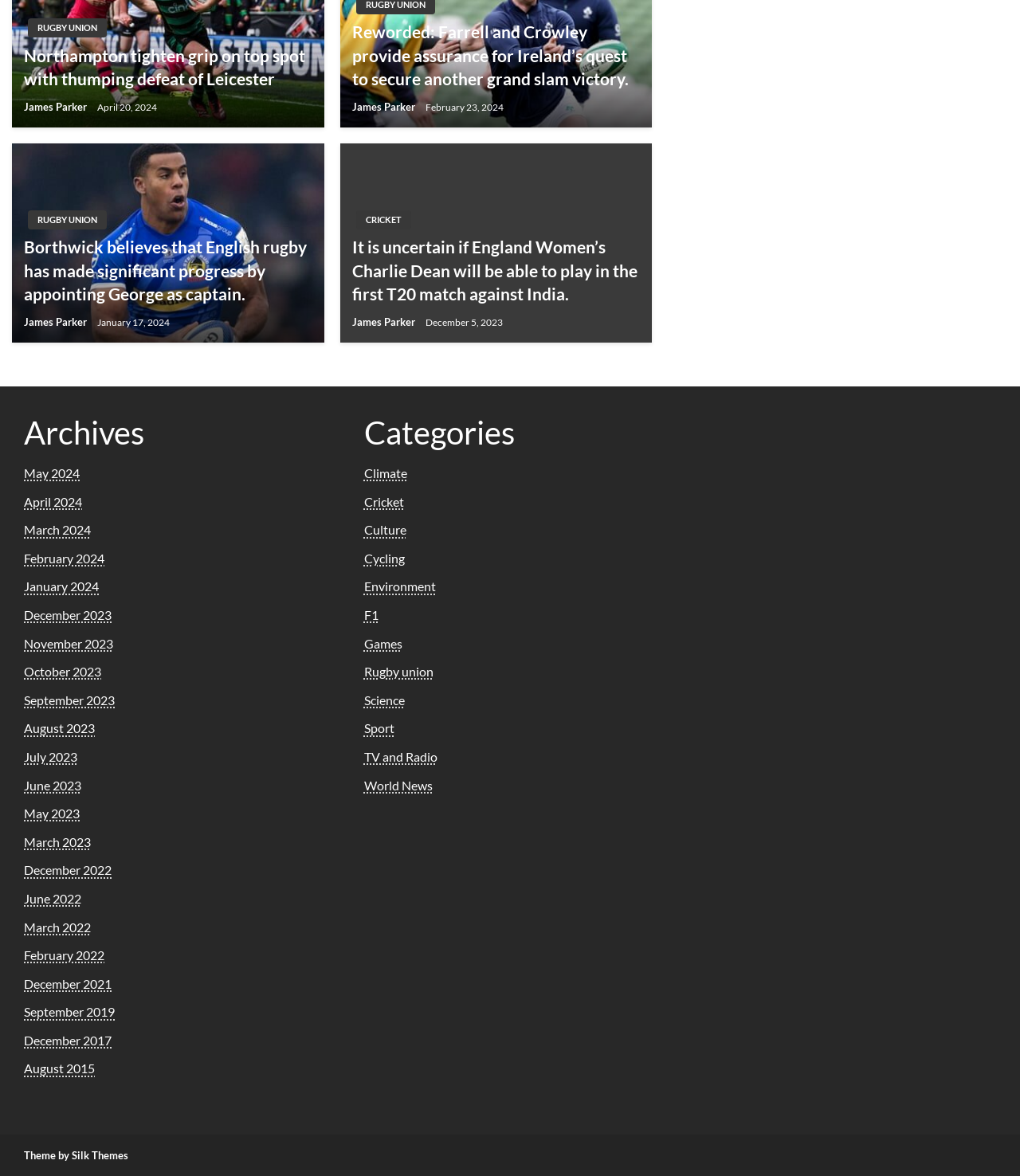Please find the bounding box coordinates in the format (top-left x, top-left y, bottom-right x, bottom-right y) for the given element description. Ensure the coordinates are floating point numbers between 0 and 1. Description: TV and Radio

[0.357, 0.637, 0.429, 0.65]